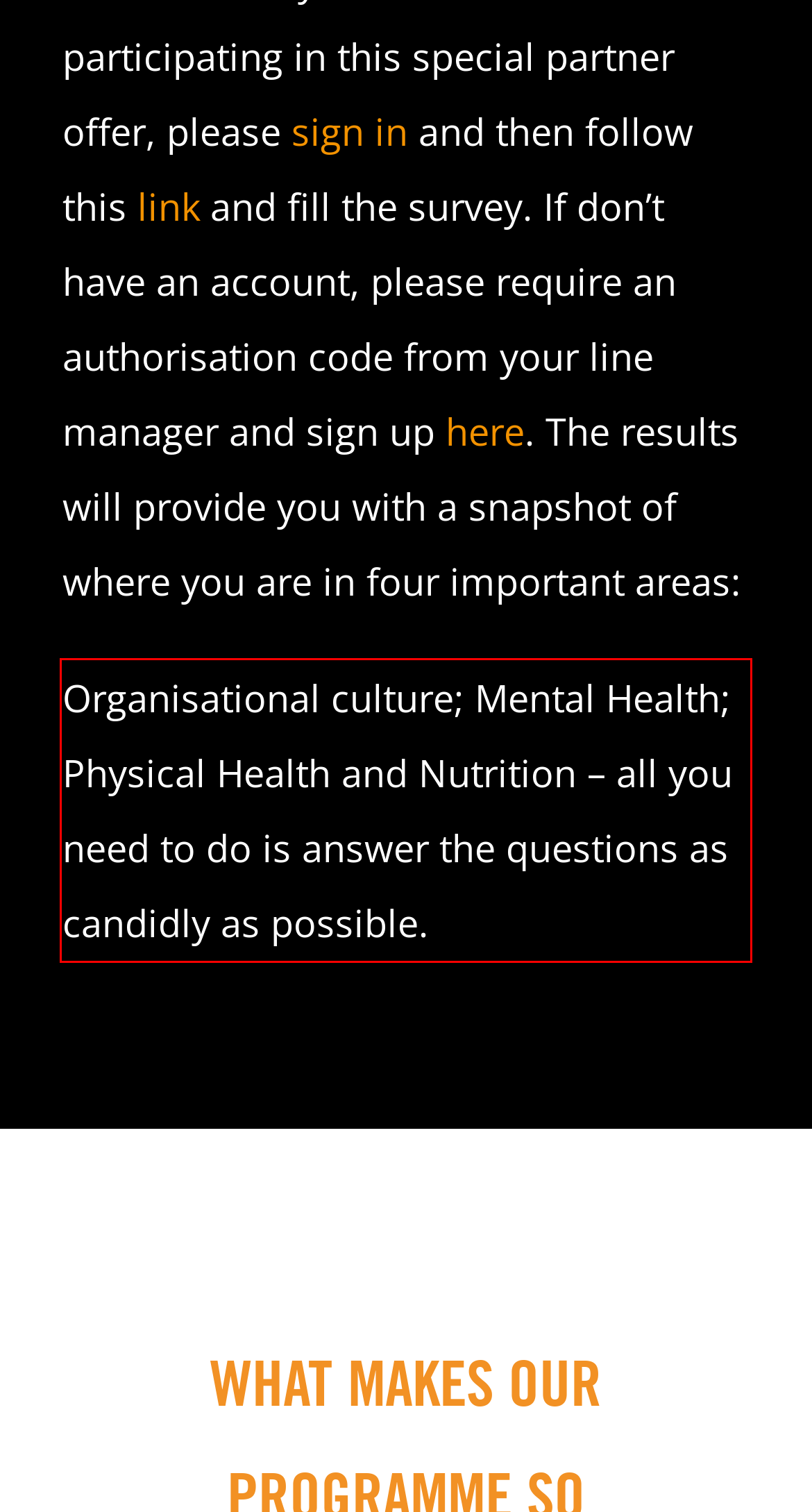Using the provided webpage screenshot, identify and read the text within the red rectangle bounding box.

Organisational culture; Mental Health; Physical Health and Nutrition – all you need to do is answer the questions as candidly as possible.